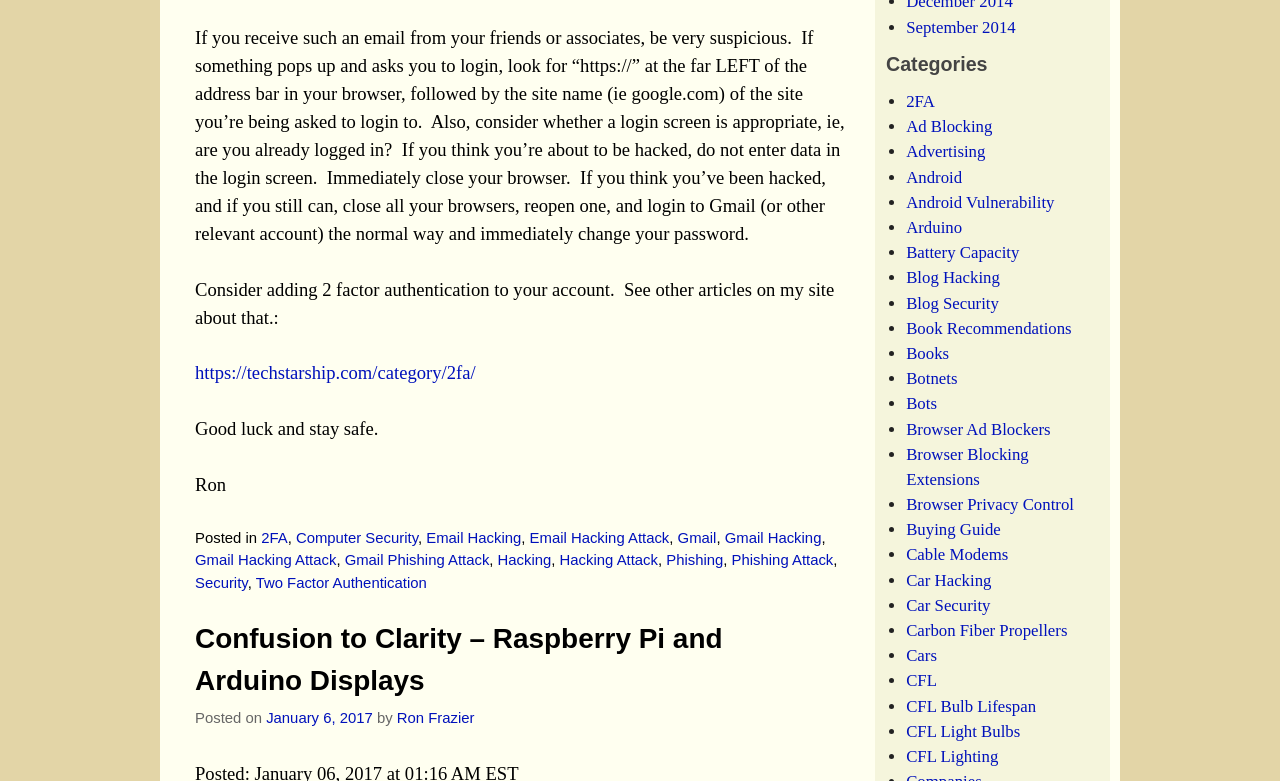Please find the bounding box coordinates (top-left x, top-left y, bottom-right x, bottom-right y) in the screenshot for the UI element described as follows: Email Hacking Attack

[0.414, 0.679, 0.523, 0.699]